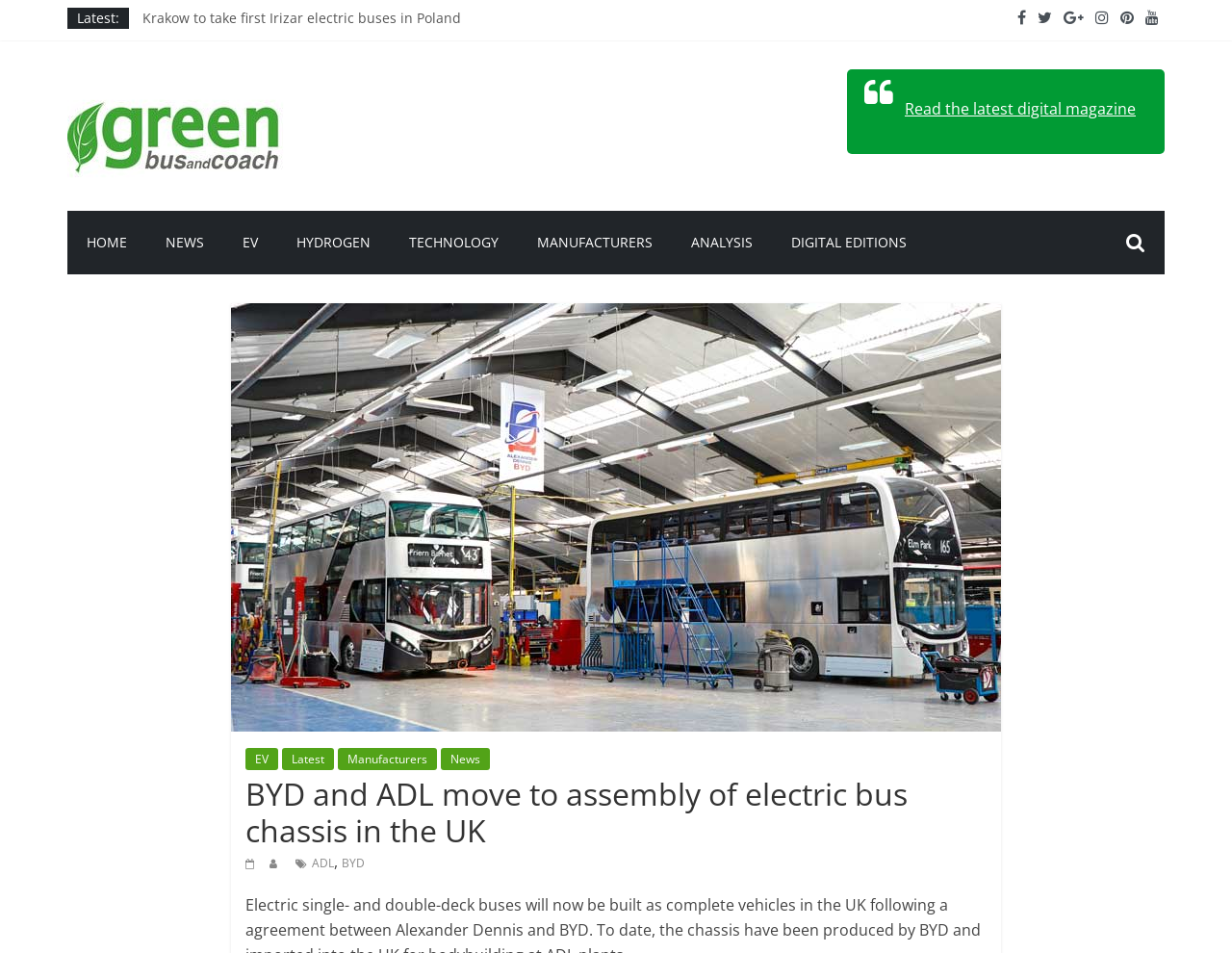Specify the bounding box coordinates of the area to click in order to follow the given instruction: "Click on 'test your water'."

None